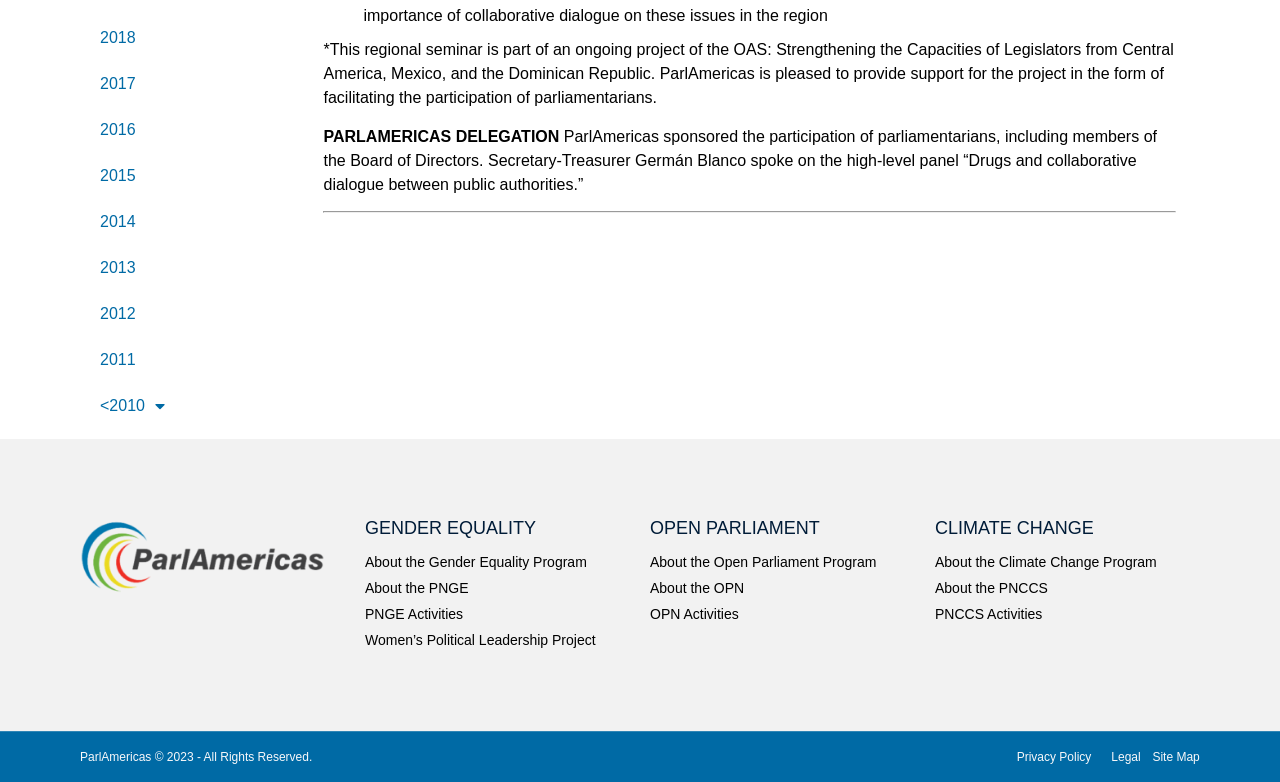Please specify the bounding box coordinates in the format (top-left x, top-left y, bottom-right x, bottom-right y), with all values as floating point numbers between 0 and 1. Identify the bounding box of the UI element described by: About the Climate Change Program

[0.73, 0.706, 0.938, 0.733]